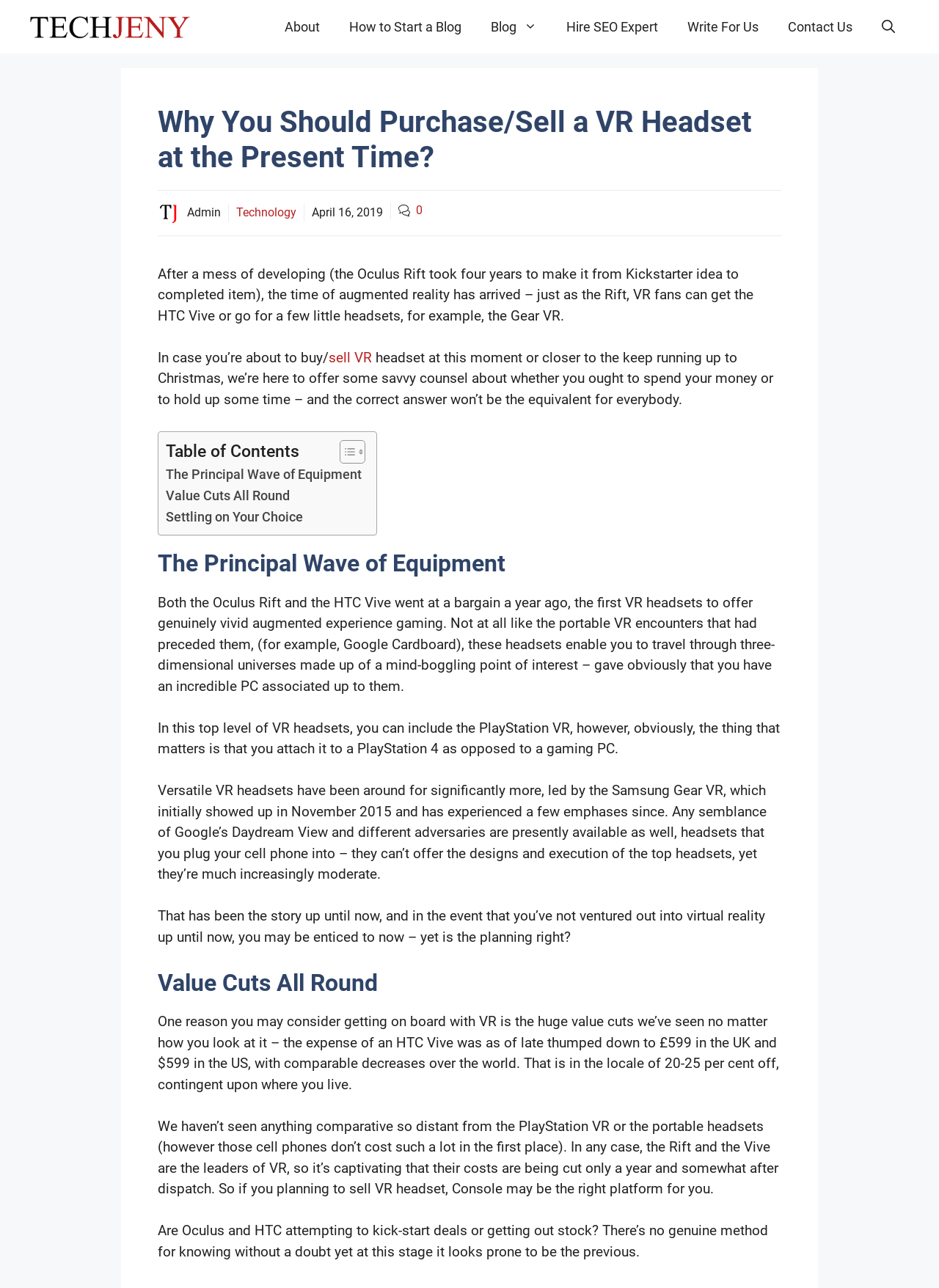Locate the bounding box coordinates of the element that should be clicked to execute the following instruction: "go to home page".

None